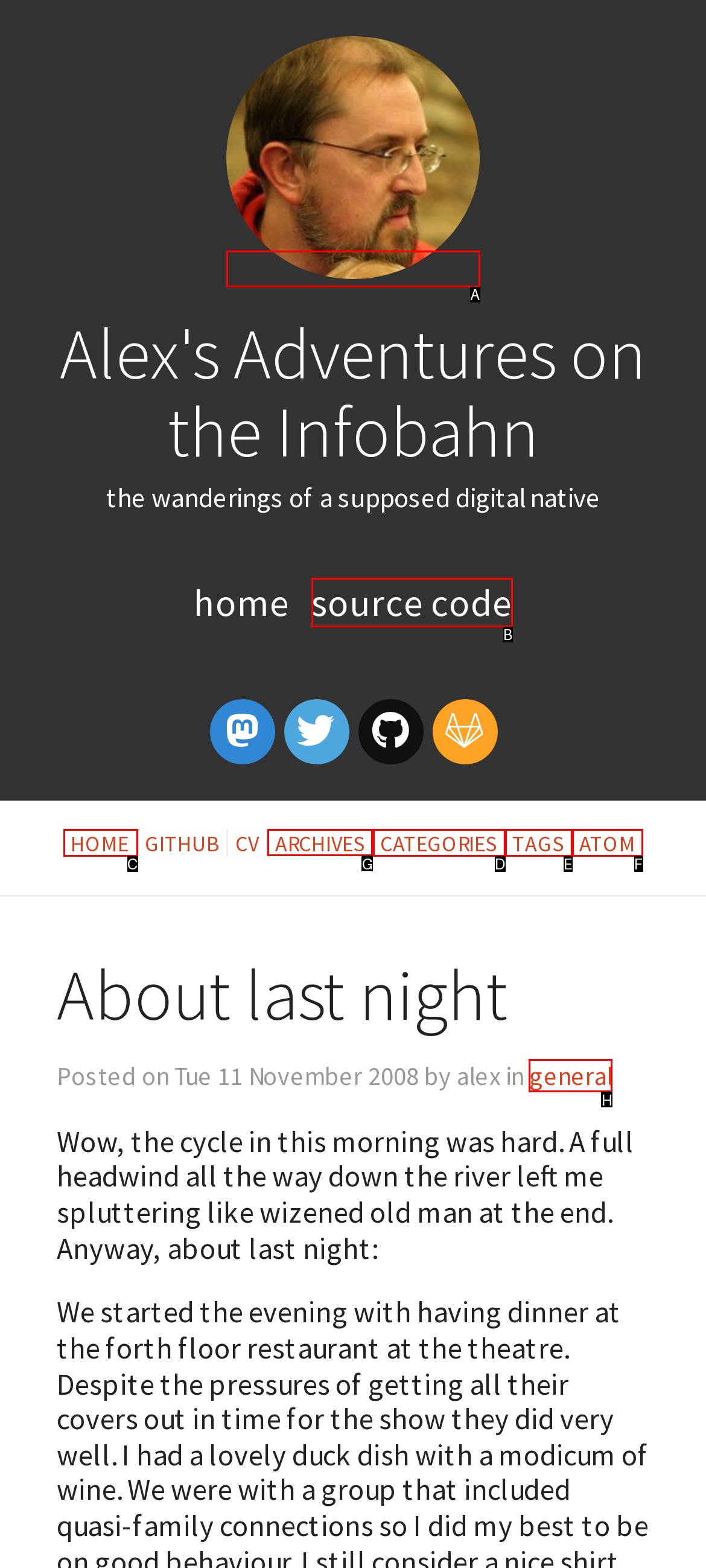Indicate which HTML element you need to click to complete the task: view archives. Provide the letter of the selected option directly.

G